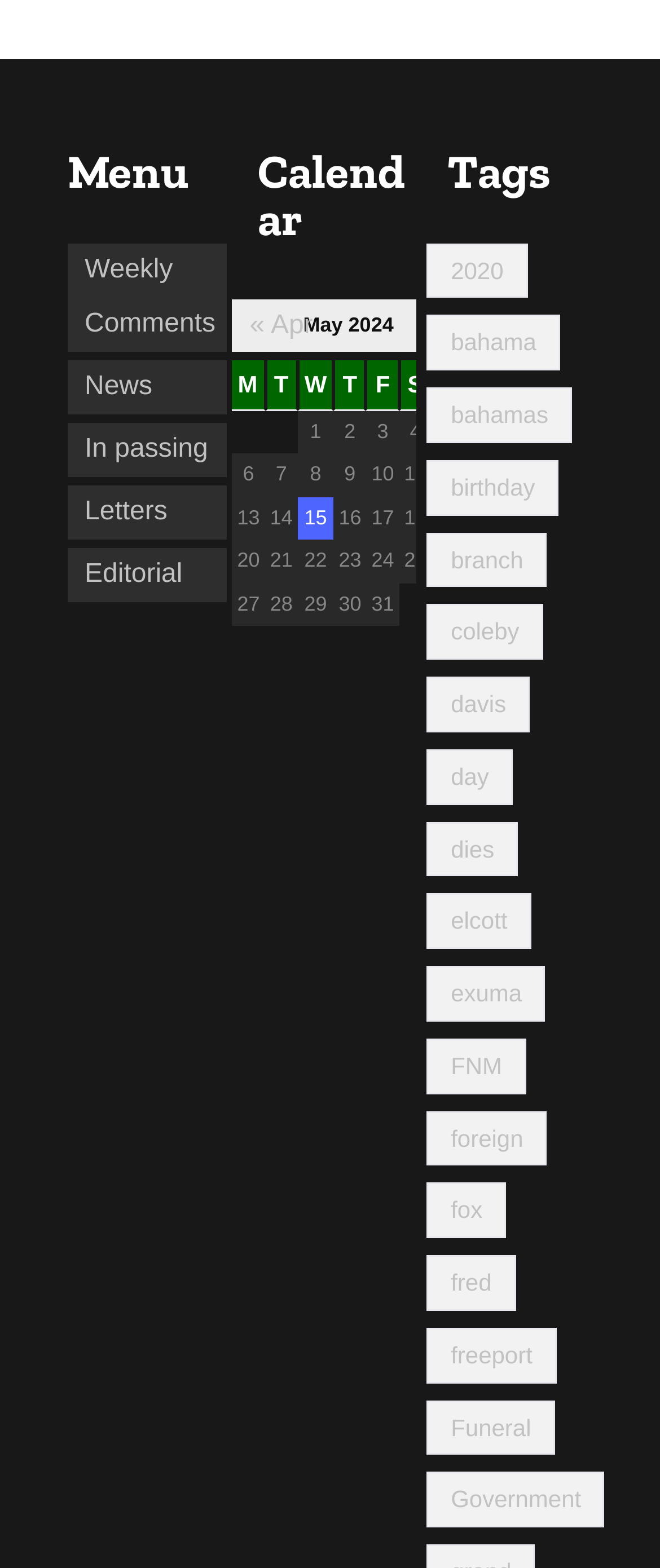Answer the question using only one word or a concise phrase: How many rows are there in the calendar table?

5